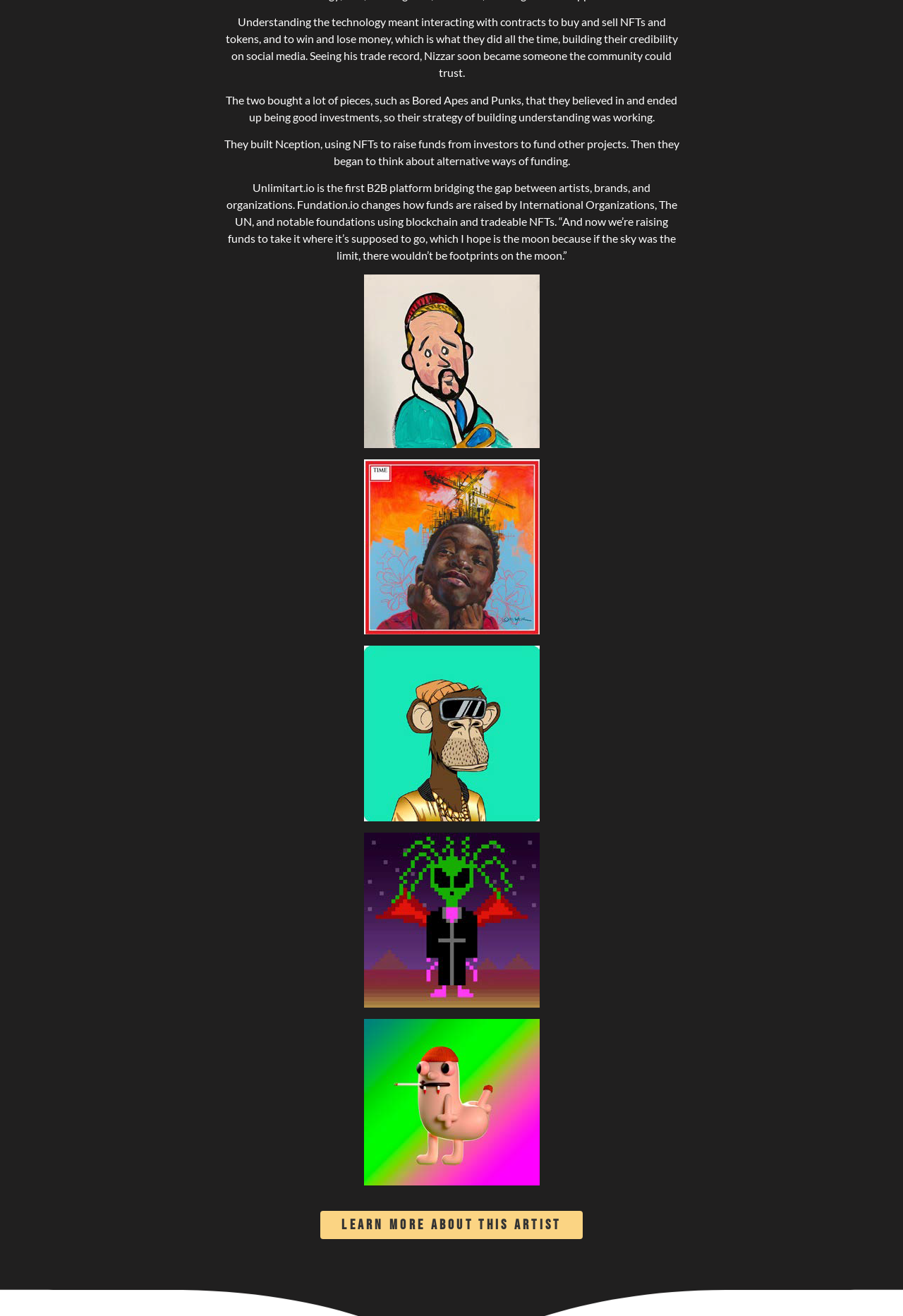Give a one-word or one-phrase response to the question: 
What is Unlimitart.io?

B2B platform